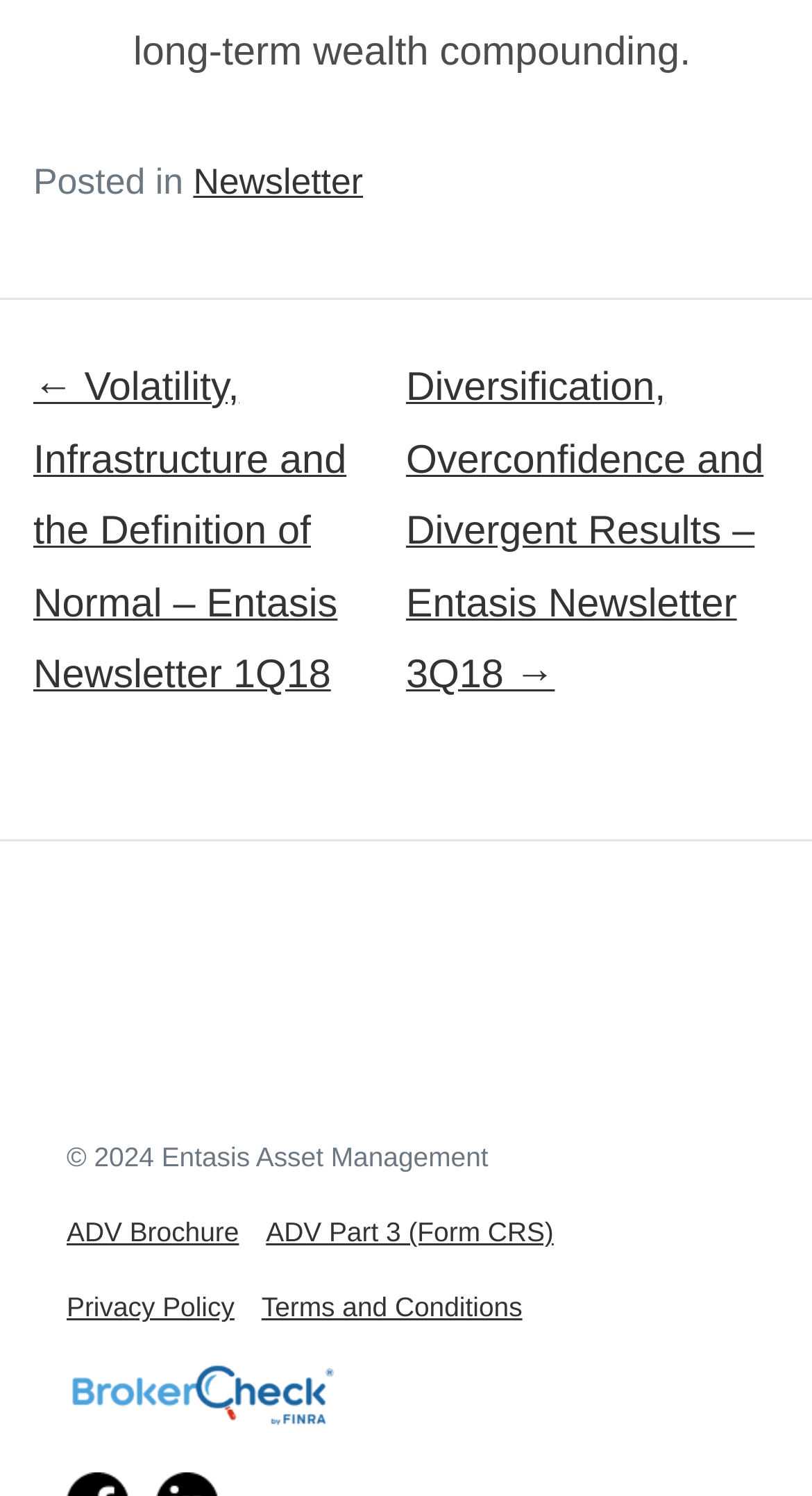Please identify the coordinates of the bounding box that should be clicked to fulfill this instruction: "View previous post".

[0.041, 0.245, 0.427, 0.467]